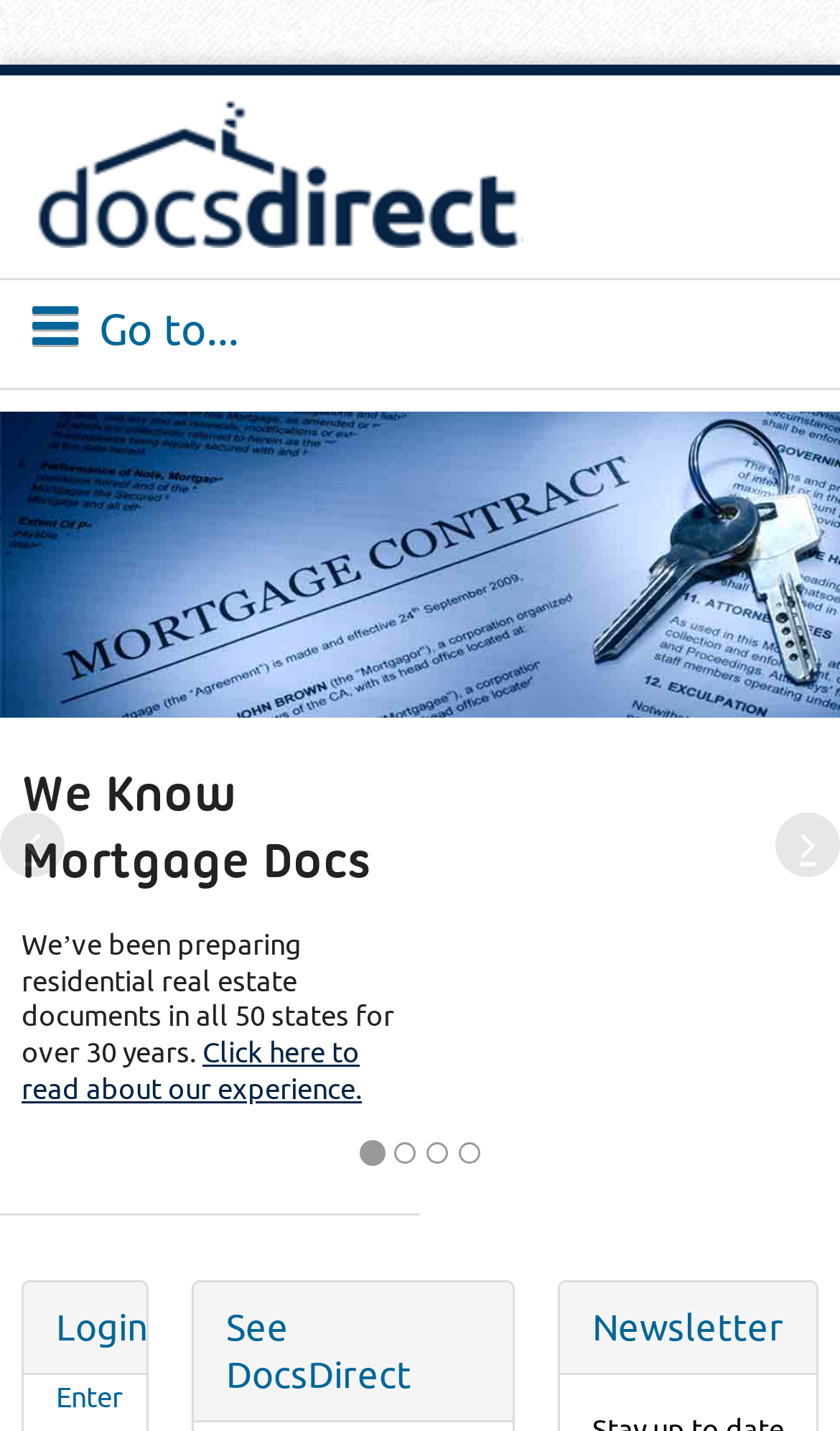Using the element description: "parent_node: We Know Mortgage Docs", determine the bounding box coordinates for the specified UI element. The coordinates should be four float numbers between 0 and 1, [left, top, right, bottom].

[0.923, 0.568, 1.0, 0.613]